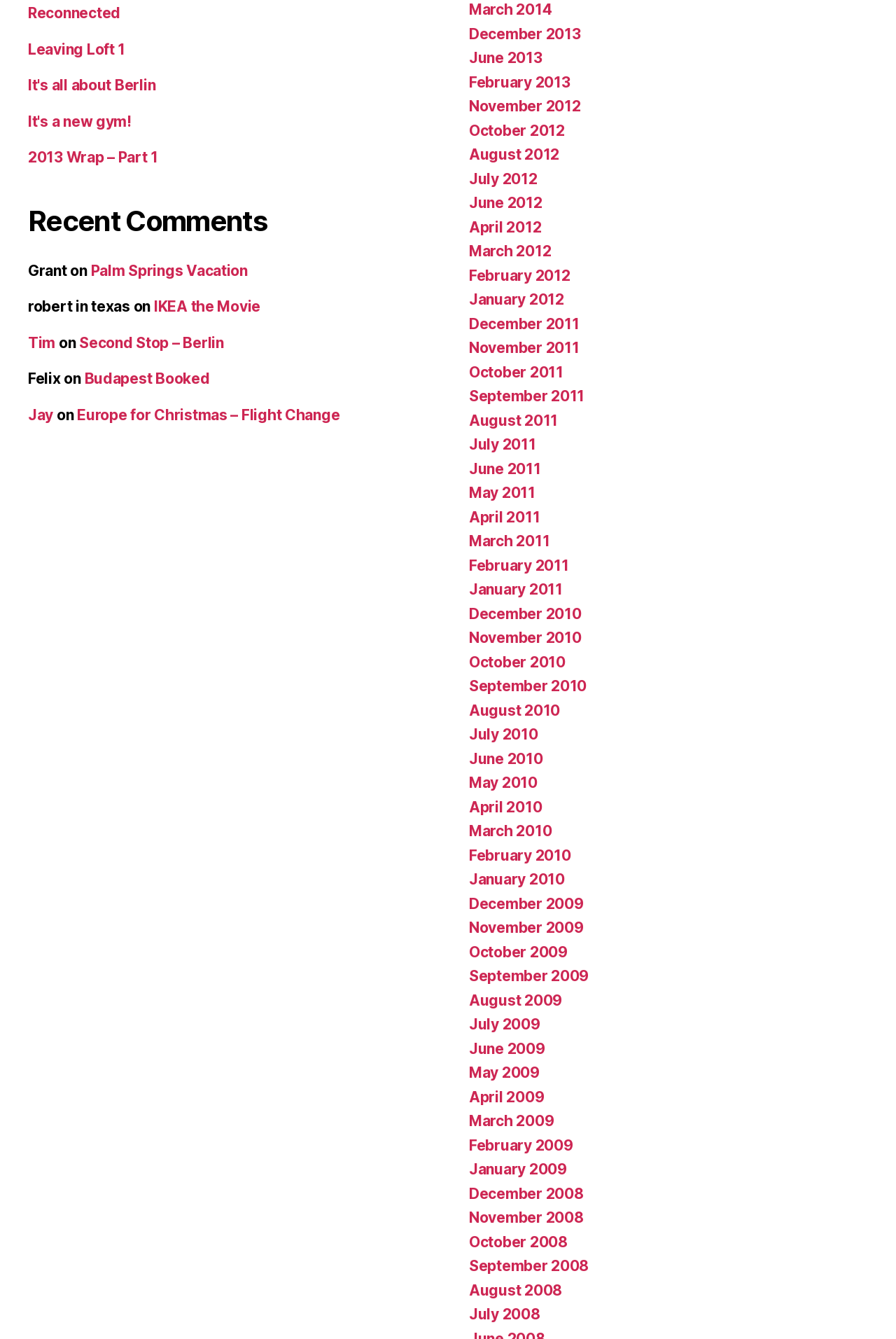What is the text of the second link in the 'Recent Comments' section? Analyze the screenshot and reply with just one word or a short phrase.

Palm Springs Vacation